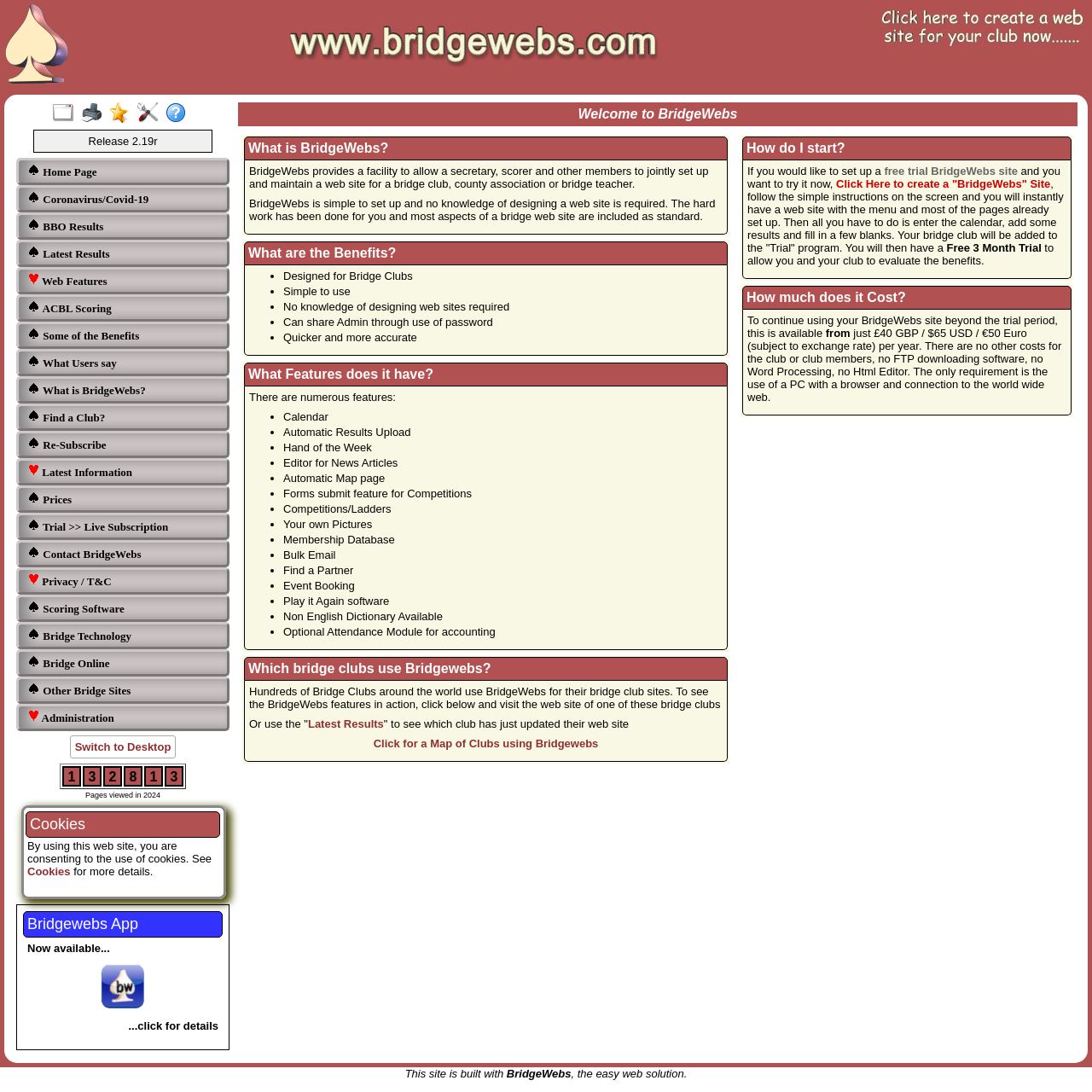Please determine the bounding box coordinates of the element to click on in order to accomplish the following task: "Click on the '← Driving into Tomorrow – A Holistic Approach to Road Safety Education at Driving School' link". Ensure the coordinates are four float numbers ranging from 0 to 1, i.e., [left, top, right, bottom].

None